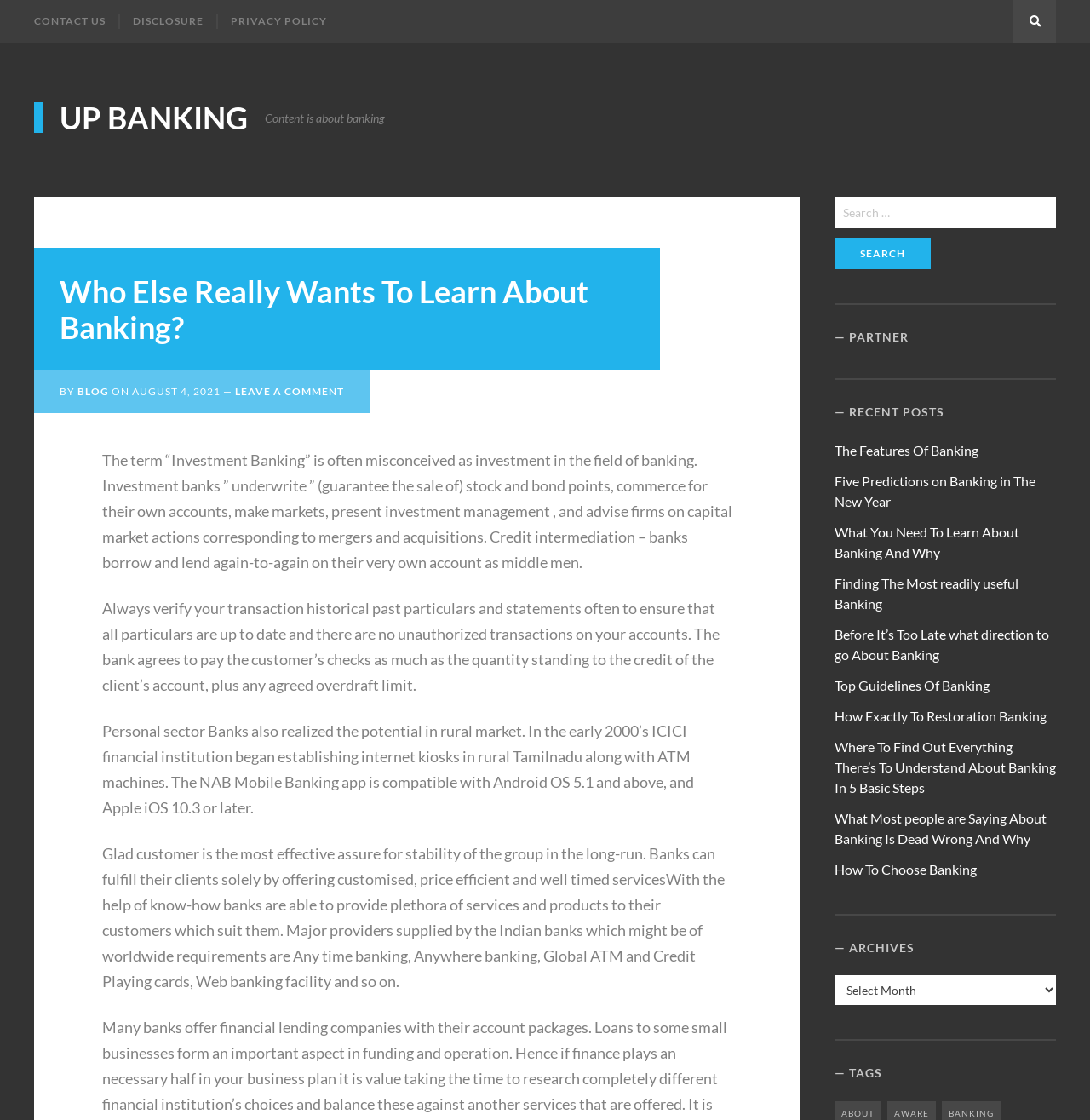Locate the bounding box coordinates of the area you need to click to fulfill this instruction: 'Search for something'. The coordinates must be in the form of four float numbers ranging from 0 to 1: [left, top, right, bottom].

[0.766, 0.176, 0.969, 0.204]